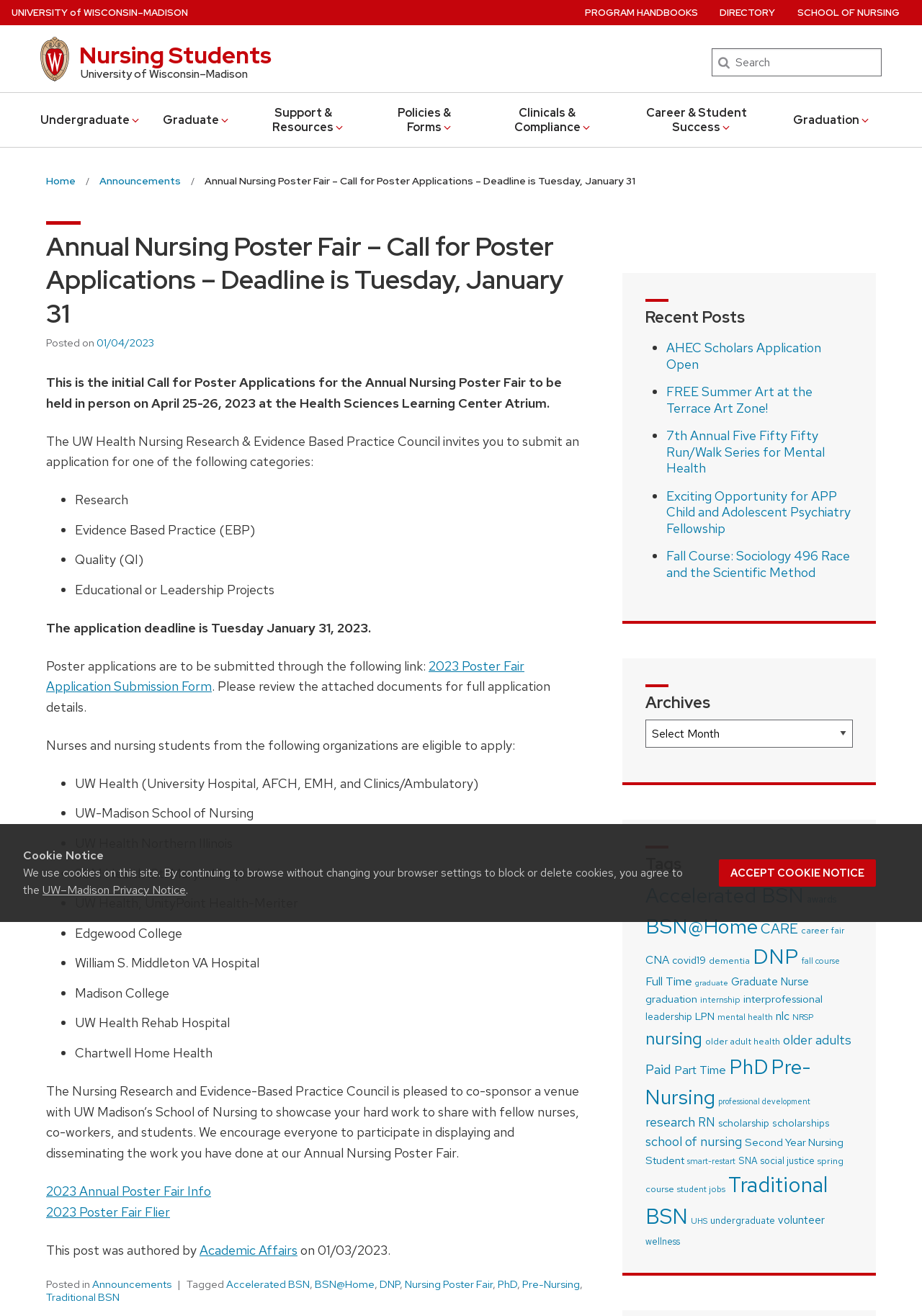Give a one-word or short phrase answer to the question: 
What are the eligible organizations for nurses and nursing students to apply?

List of organizations